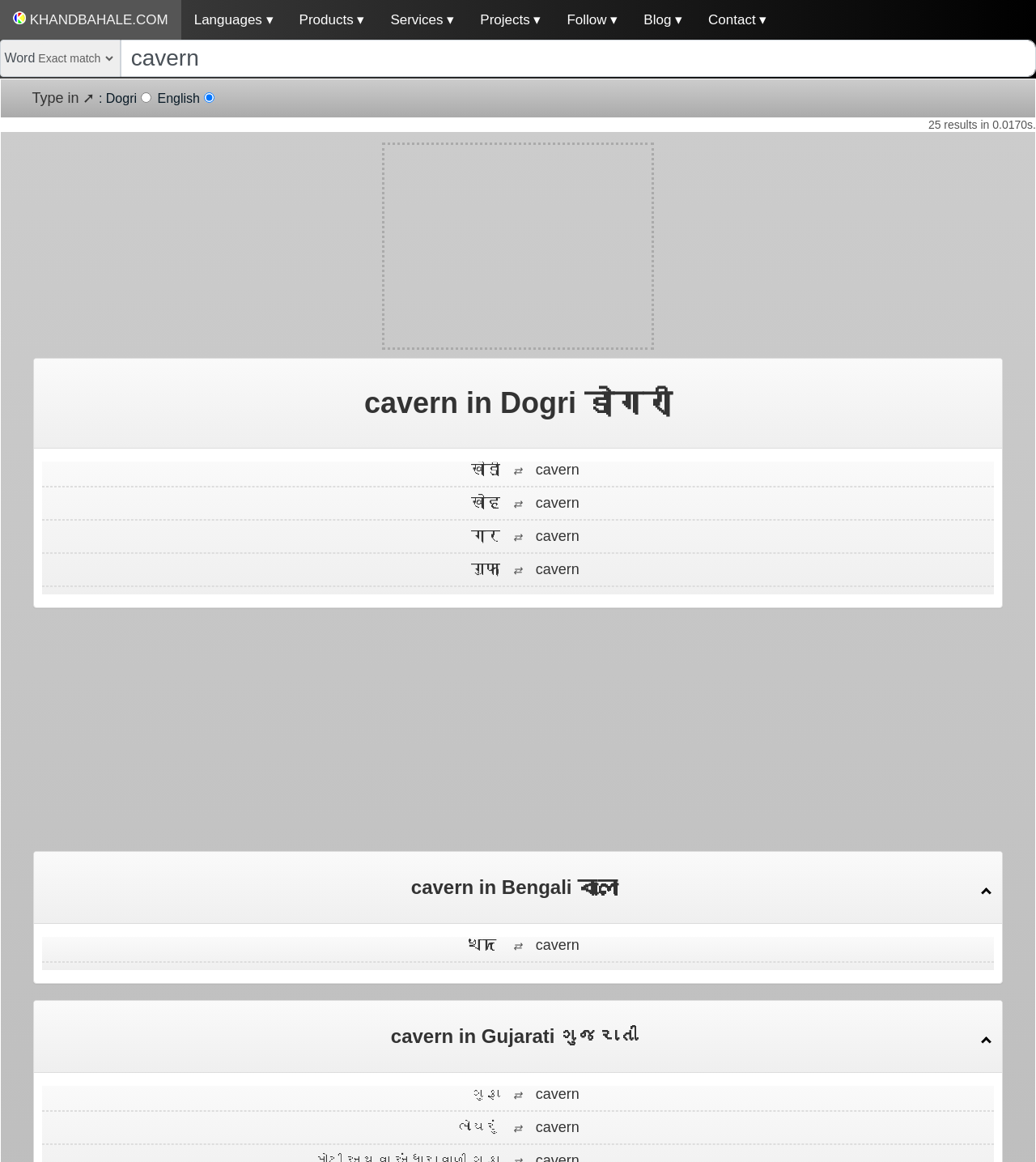Offer a thorough description of the webpage.

This webpage is about the meaning of the word "cavern" in Dogri डोगरी. At the top, there is a header section with a link to the website's homepage, KHANDBAHALE.COM, accompanied by a small image. Below this, there are seven buttons for navigating to different sections of the website, including languages, products, services, projects, follow, blog, and contact.

In the main content area, there is a search bar with a combobox to select the word to be translated, and a textbox to enter the word. The word "cavern" is already filled in the textbox. Below this, there are two radio buttons to select the language, with "English" selected by default and "Dogri" as an option.

The webpage displays 25 search results in 0.0170 seconds. The results are presented in a list with each item consisting of a link to the translation, a static text "⇄", and another link to the original word "cavern". The translations are in different languages, including Dogri डोगरी, Bengali বাংলা, and Gujarati ગુજરાતી. There are horizontal separators between each result.

In between the search results, there are two advertisements displayed in iframes. The webpage has a clean and organized layout, making it easy to navigate and find the desired translation.